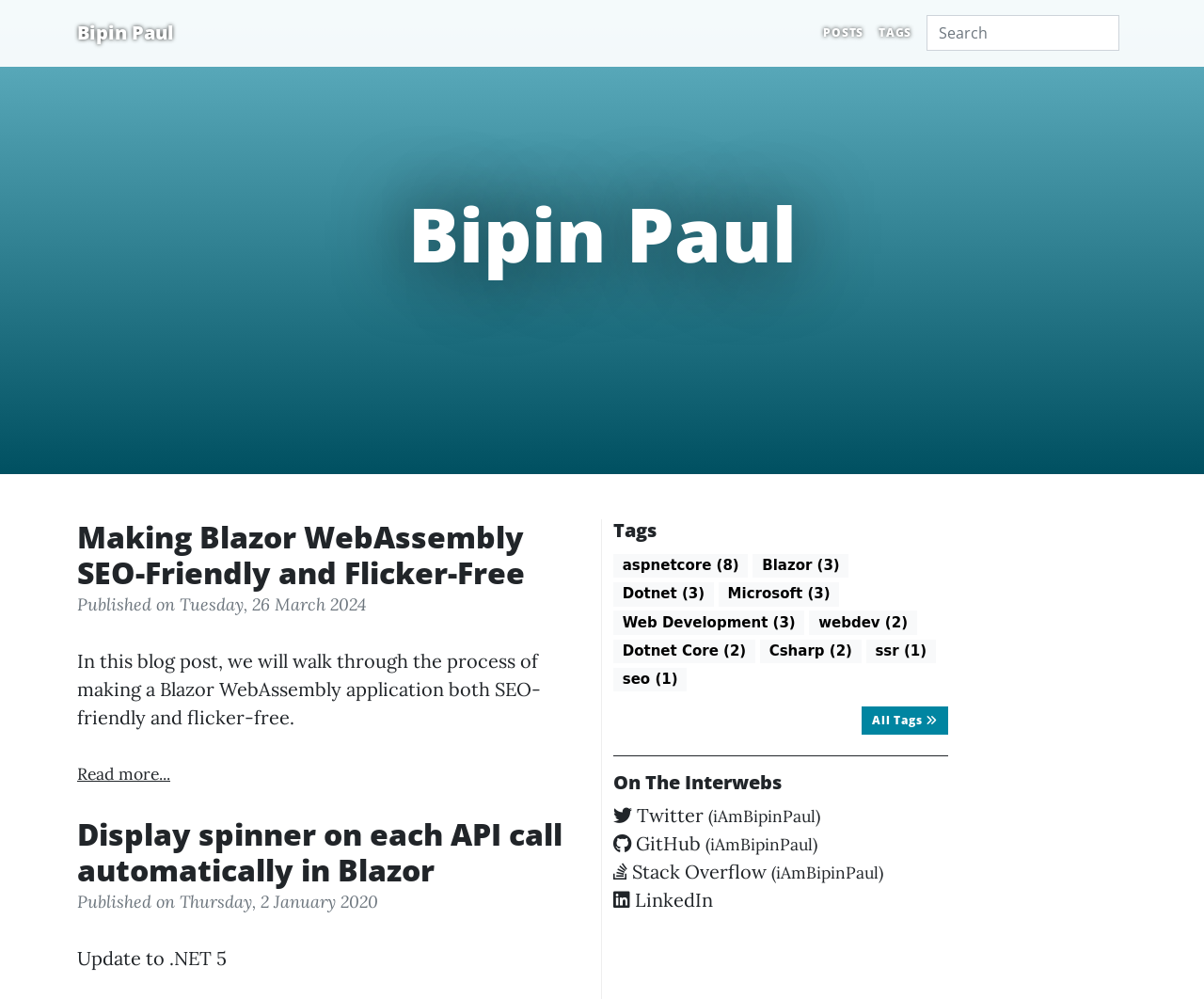Answer the following query concisely with a single word or phrase:
What is the name of the author of this blog?

Bipin Paul